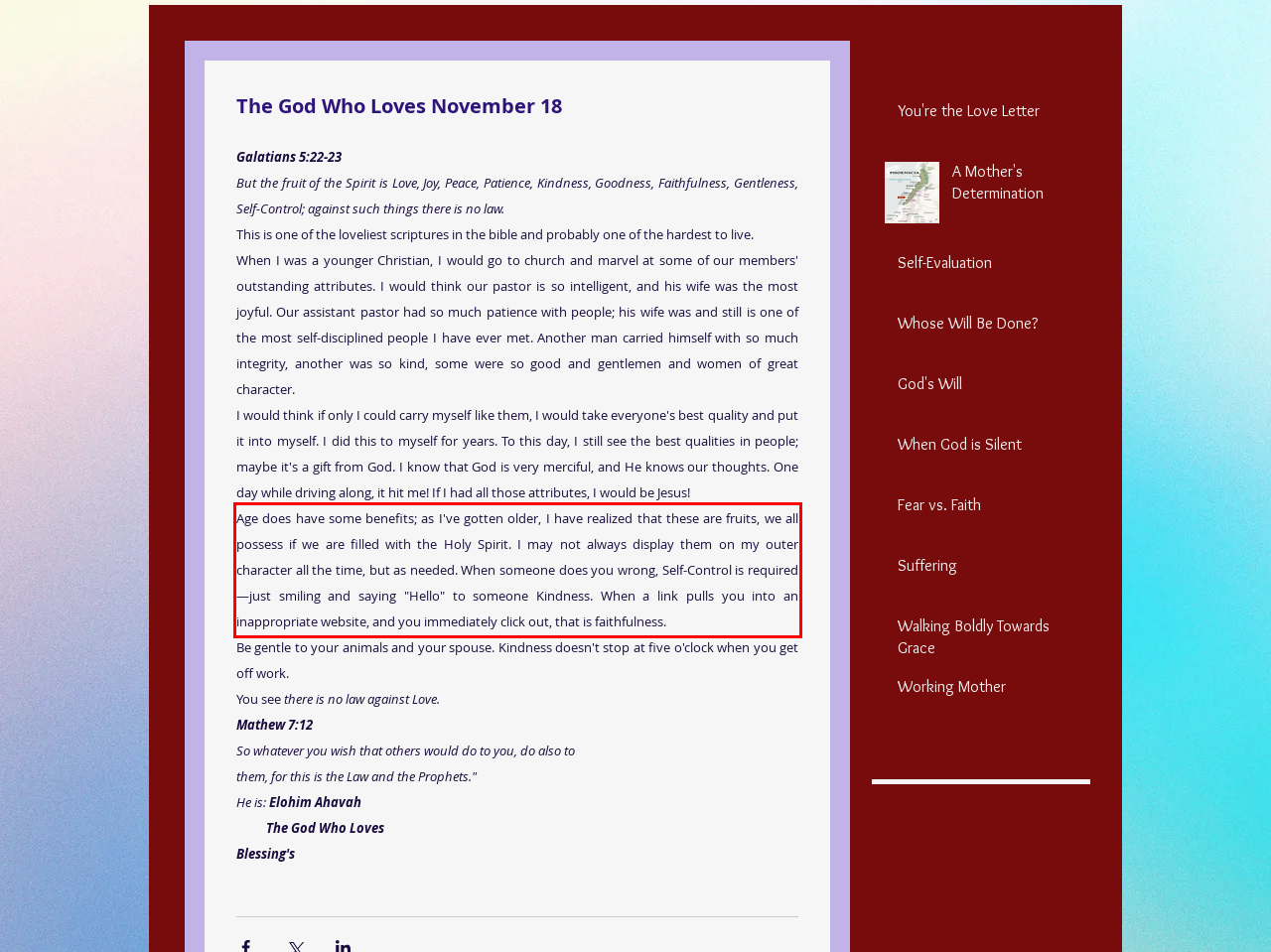Please perform OCR on the text within the red rectangle in the webpage screenshot and return the text content.

Age does have some benefits; as I've gotten older, I have realized that these are fruits, we all possess if we are filled with the Holy Spirit. I may not always display them on my outer character all the time, but as needed. When someone does you wrong, Self-Control is required—just smiling and saying "Hello" to someone Kindness. When a link pulls you into an inappropriate website, and you immediately click out, that is faithfulness.